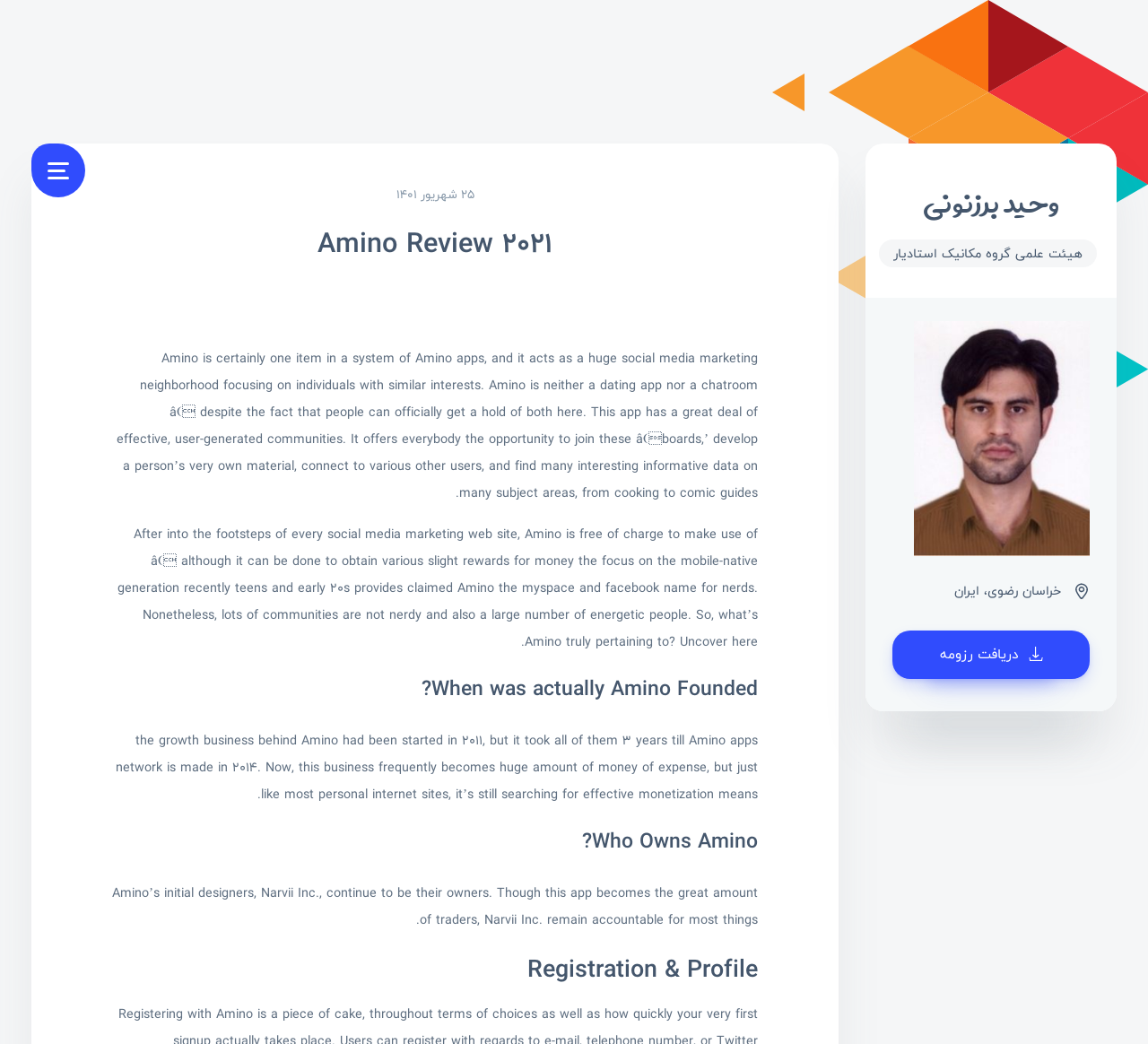Who owns Amino?
Look at the image and construct a detailed response to the question.

I found a heading element with the text 'Who Owns Amino?' and a subsequent StaticText element with the answer 'Amino’s initial designers, Narvii Inc., continue to be their owners'. Therefore, the answer is 'Narvii Inc.'.